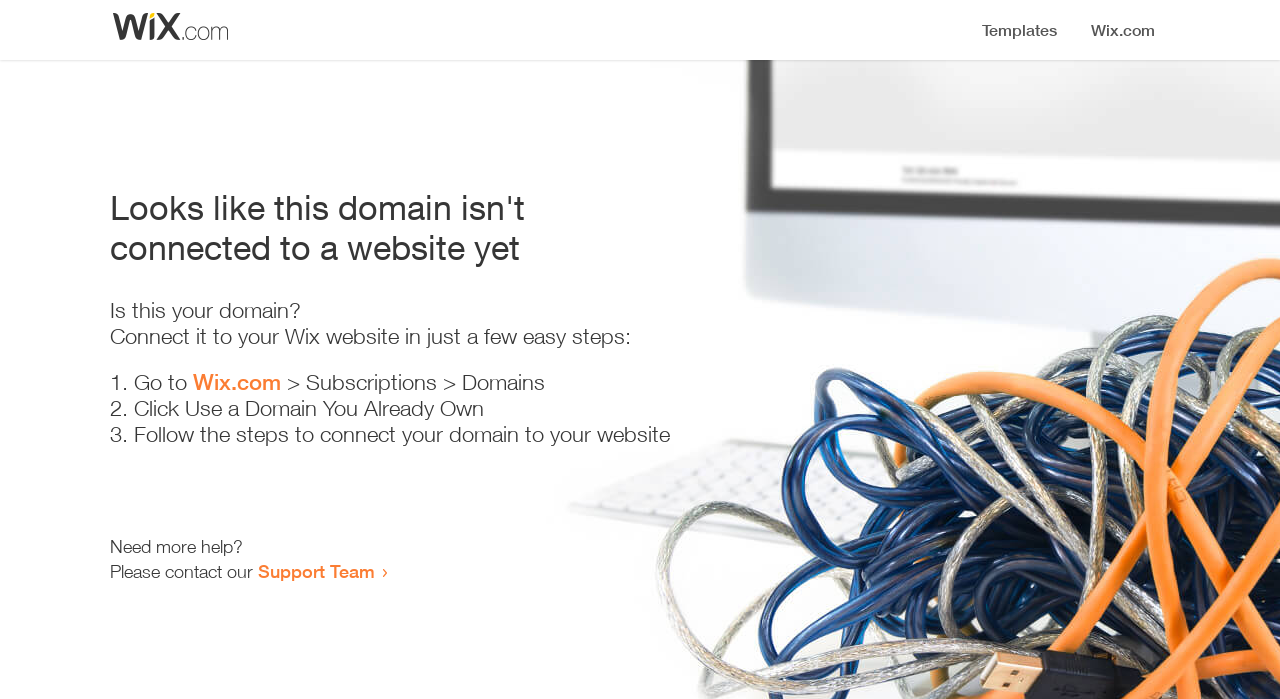Extract the bounding box coordinates of the UI element described by: "Support Team". The coordinates should include four float numbers ranging from 0 to 1, e.g., [left, top, right, bottom].

[0.202, 0.801, 0.293, 0.833]